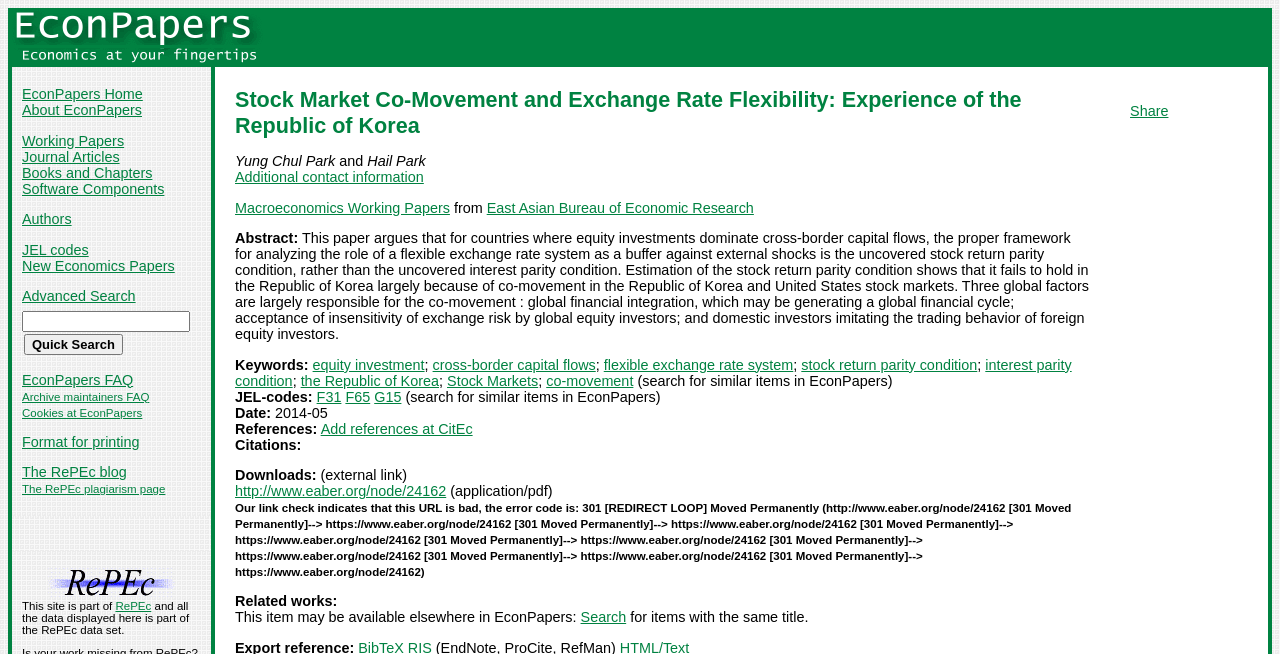What is the title of the paper?
Use the information from the image to give a detailed answer to the question.

I found the answer by looking at the main heading of the webpage, which is 'Stock Market Co-Movement and Exchange Rate Flexibility: Experience of the Republic of Korea'.